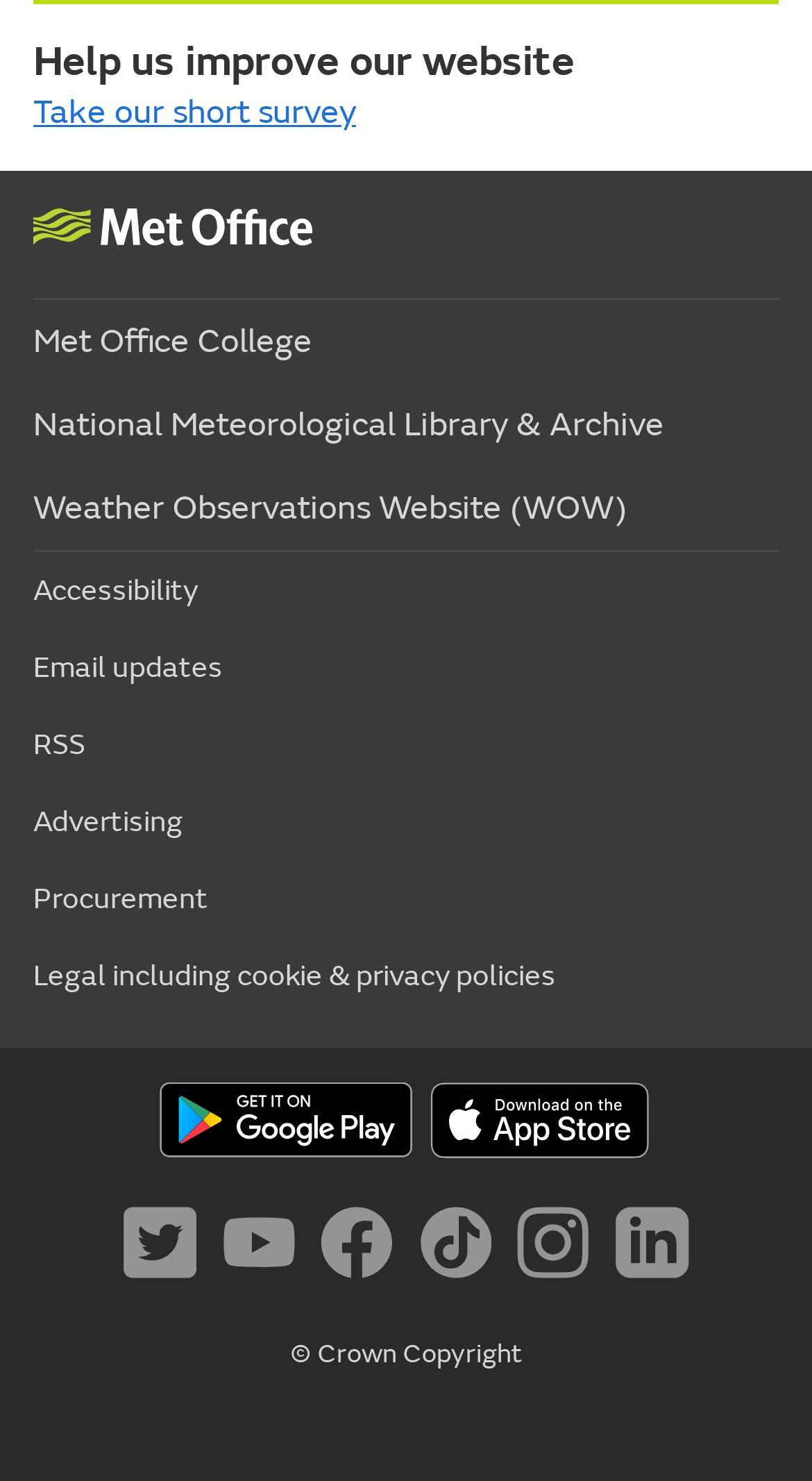How many app store links are there?
Based on the screenshot, answer the question with a single word or phrase.

2